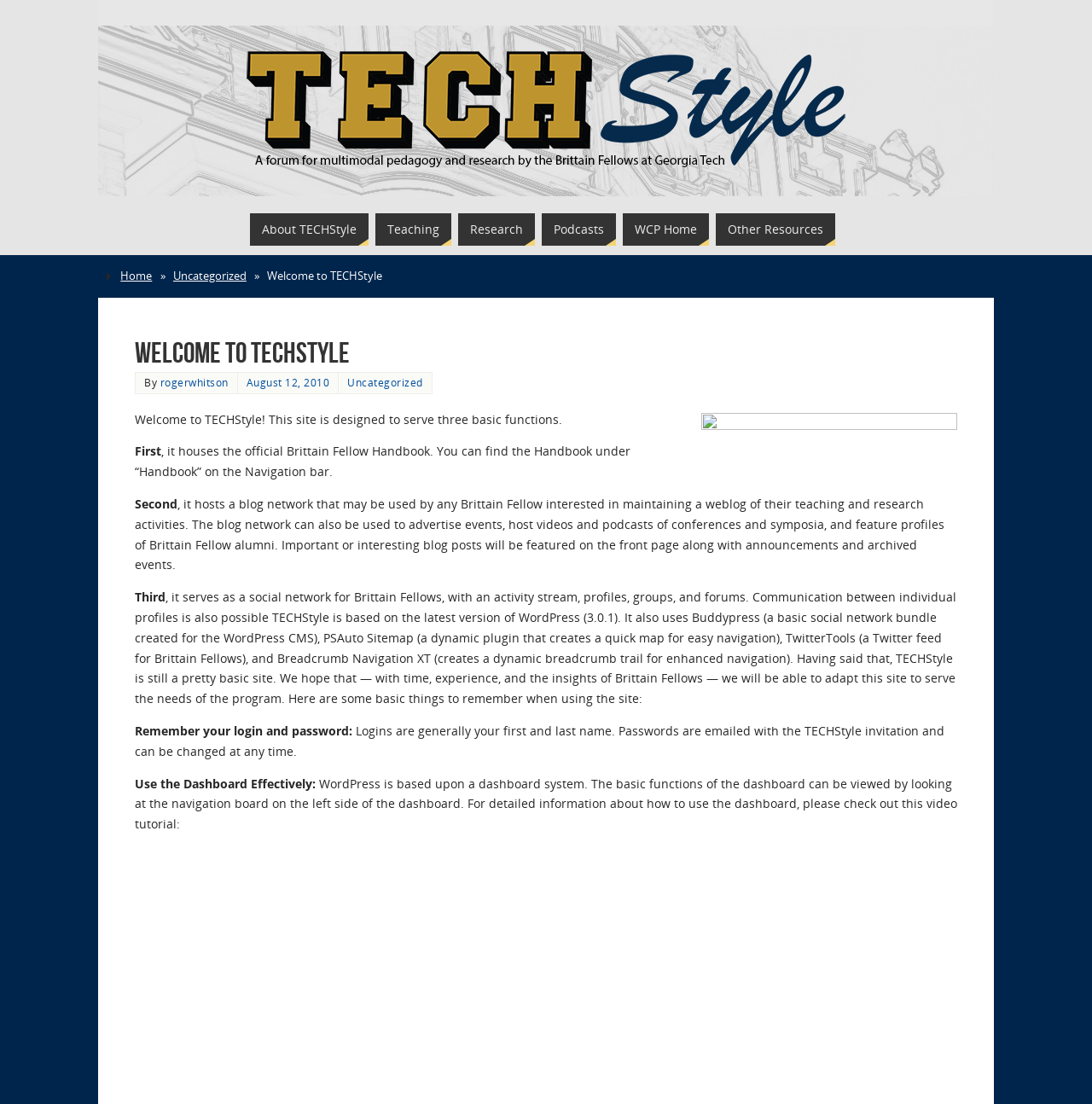Kindly determine the bounding box coordinates of the area that needs to be clicked to fulfill this instruction: "Check the 'WCP Home' page".

[0.57, 0.193, 0.649, 0.222]